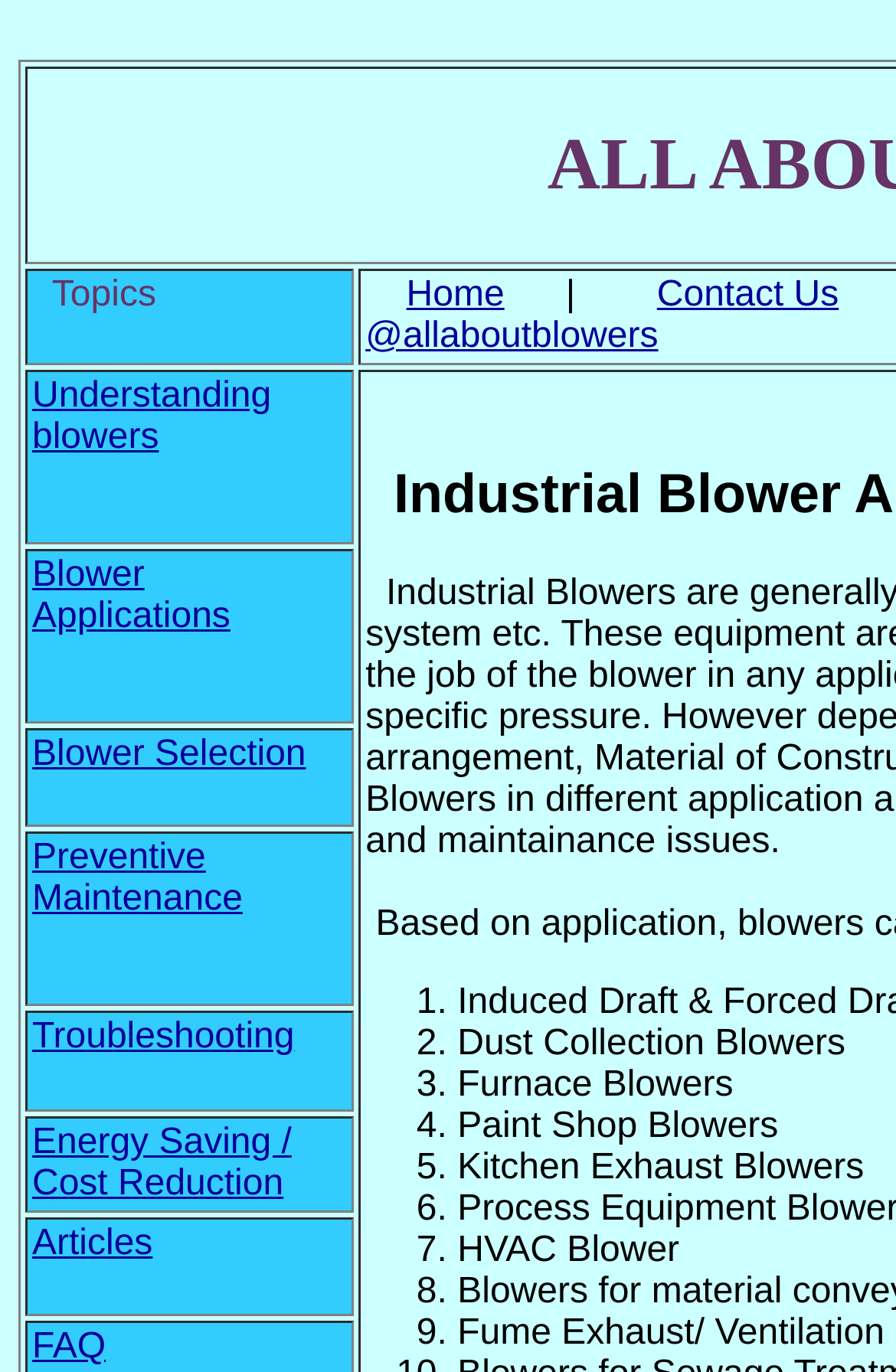Find the bounding box coordinates for the HTML element described as: "02.16.06". The coordinates should consist of four float values between 0 and 1, i.e., [left, top, right, bottom].

None